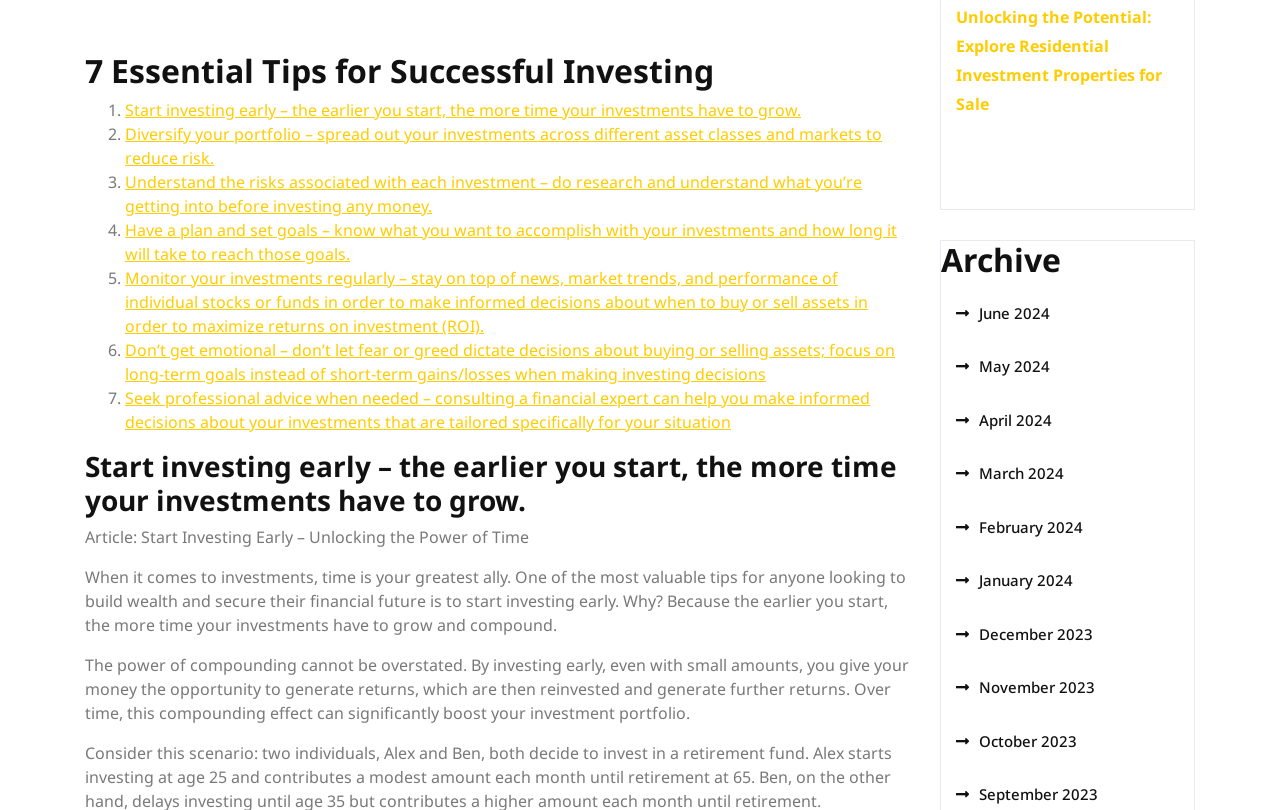Identify the coordinates of the bounding box for the element that must be clicked to accomplish the instruction: "View articles from June 2024".

[0.747, 0.374, 0.82, 0.399]